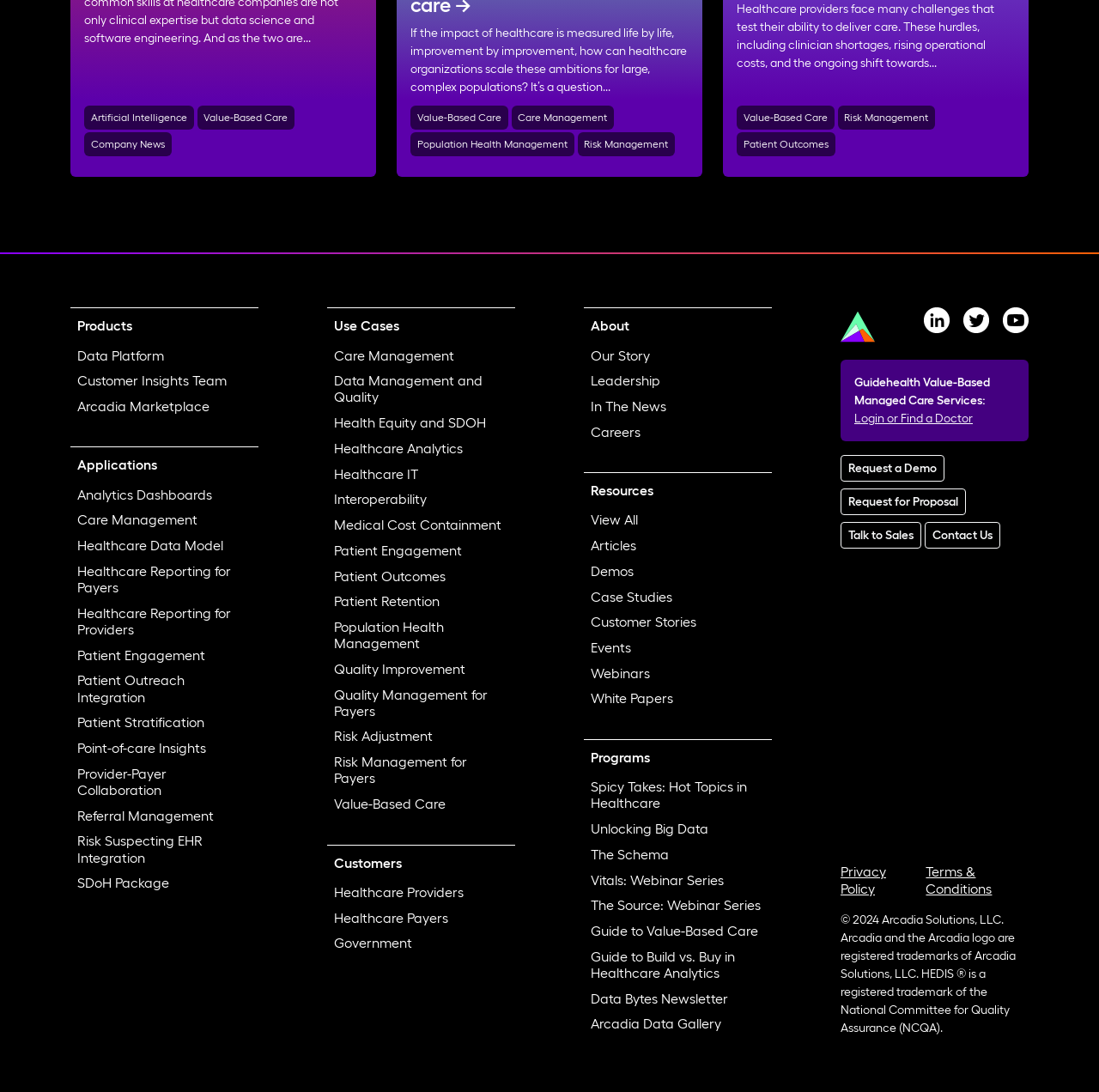Provide the bounding box coordinates of the area you need to click to execute the following instruction: "Visit the homepage of Maximillian Murphy".

None